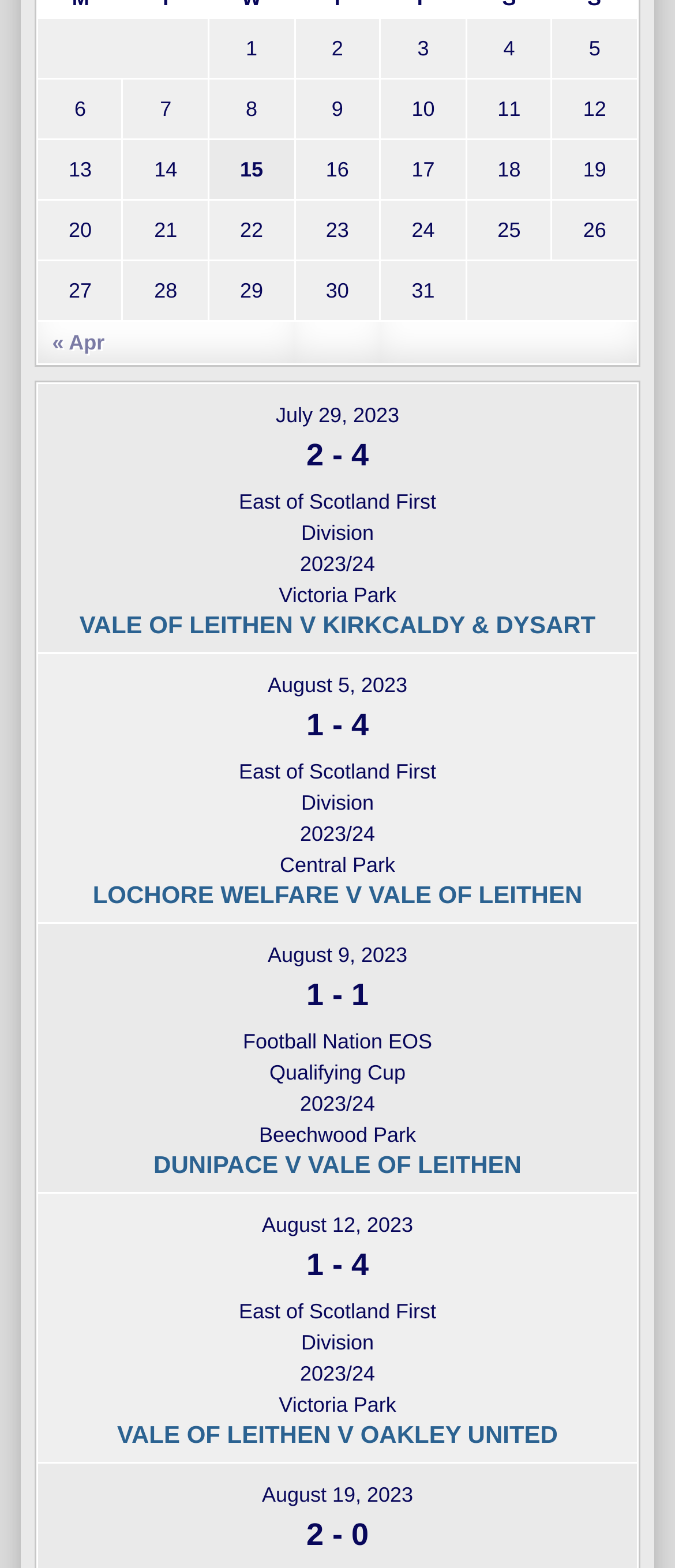Provide a short answer using a single word or phrase for the following question: 
How many rows are there in the grid?

6